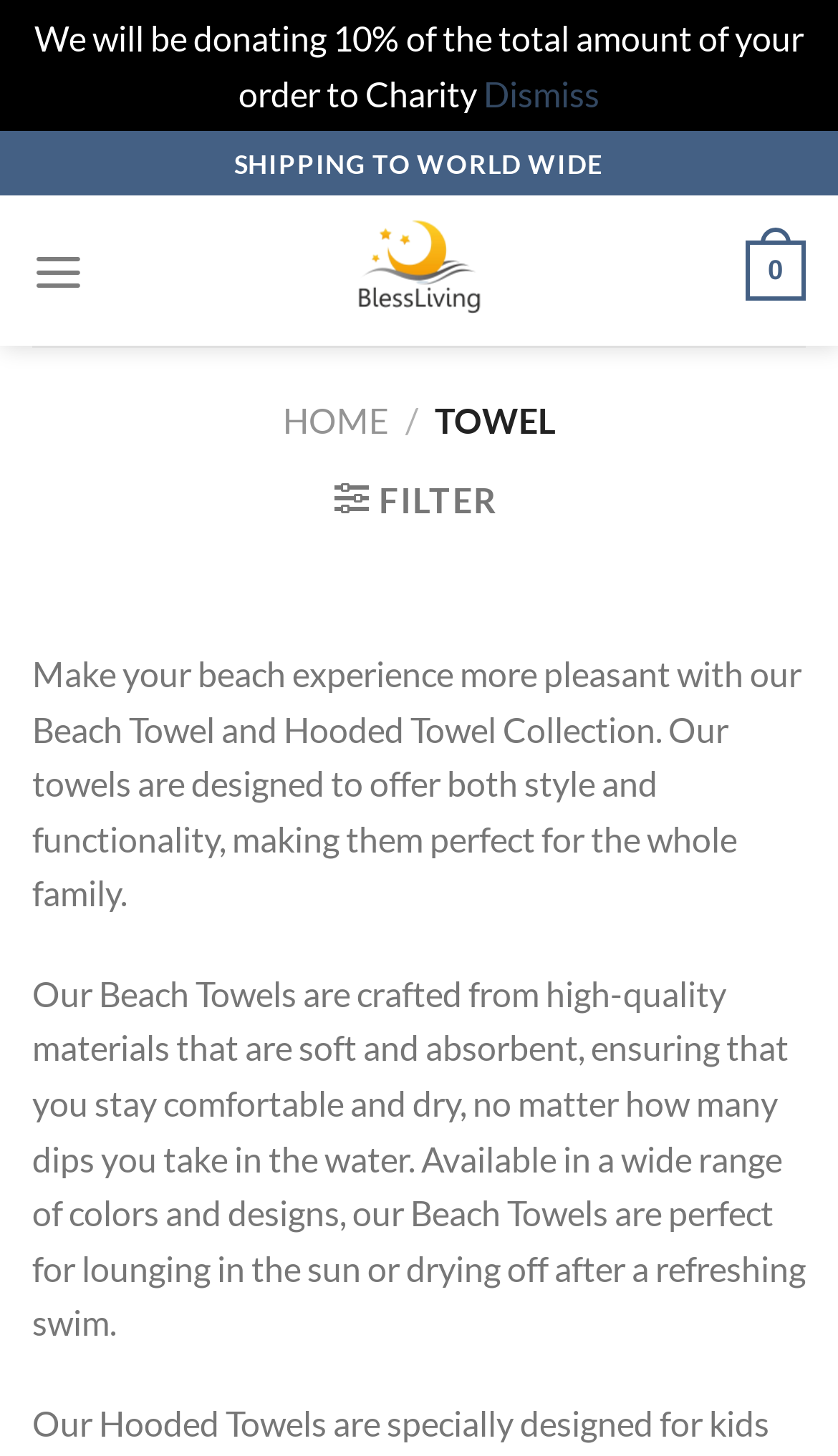Please answer the following question using a single word or phrase: 
What is the main product category?

Towels